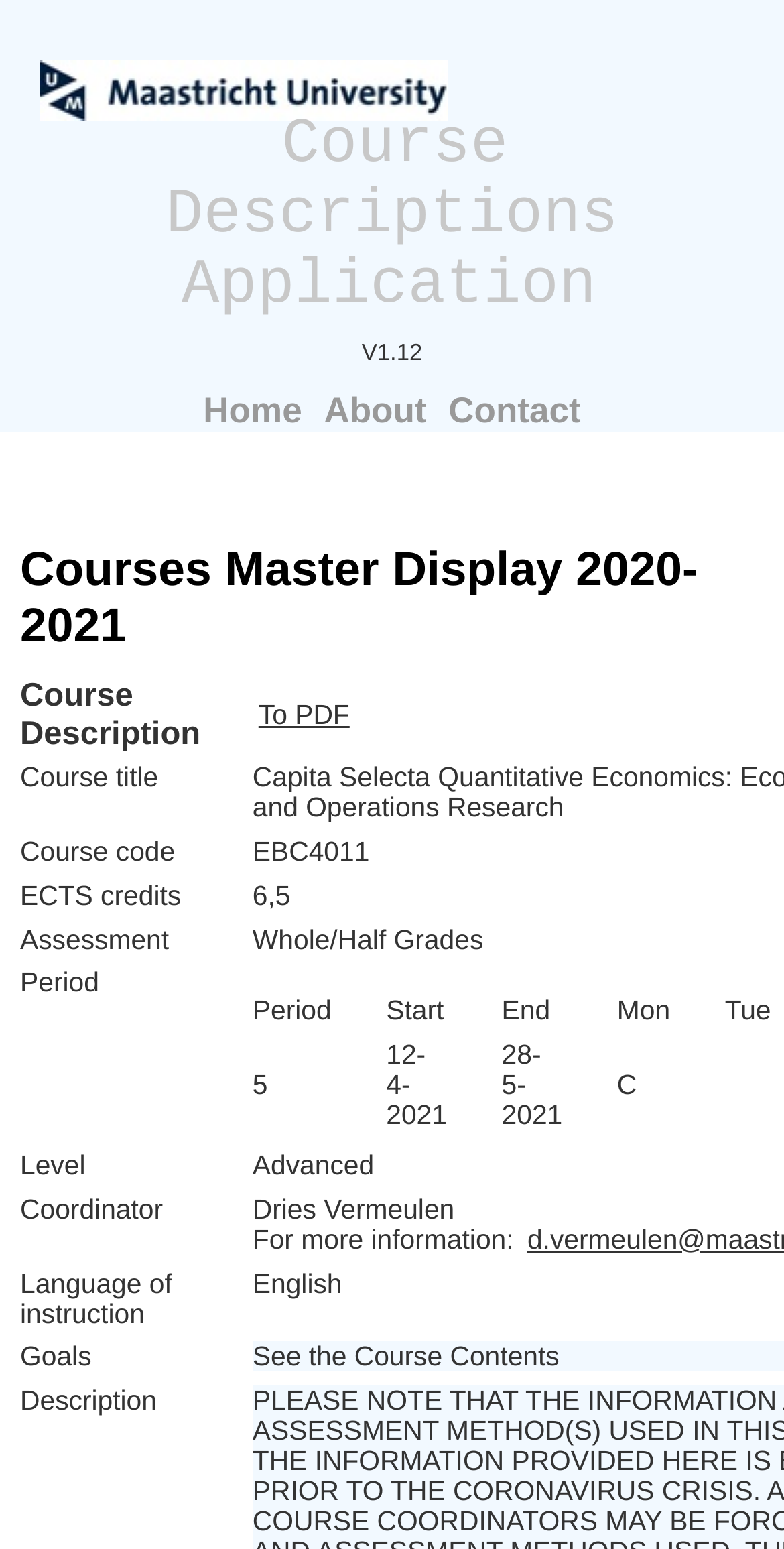Given the element description "parent_node: Name * name="author"", identify the bounding box of the corresponding UI element.

None